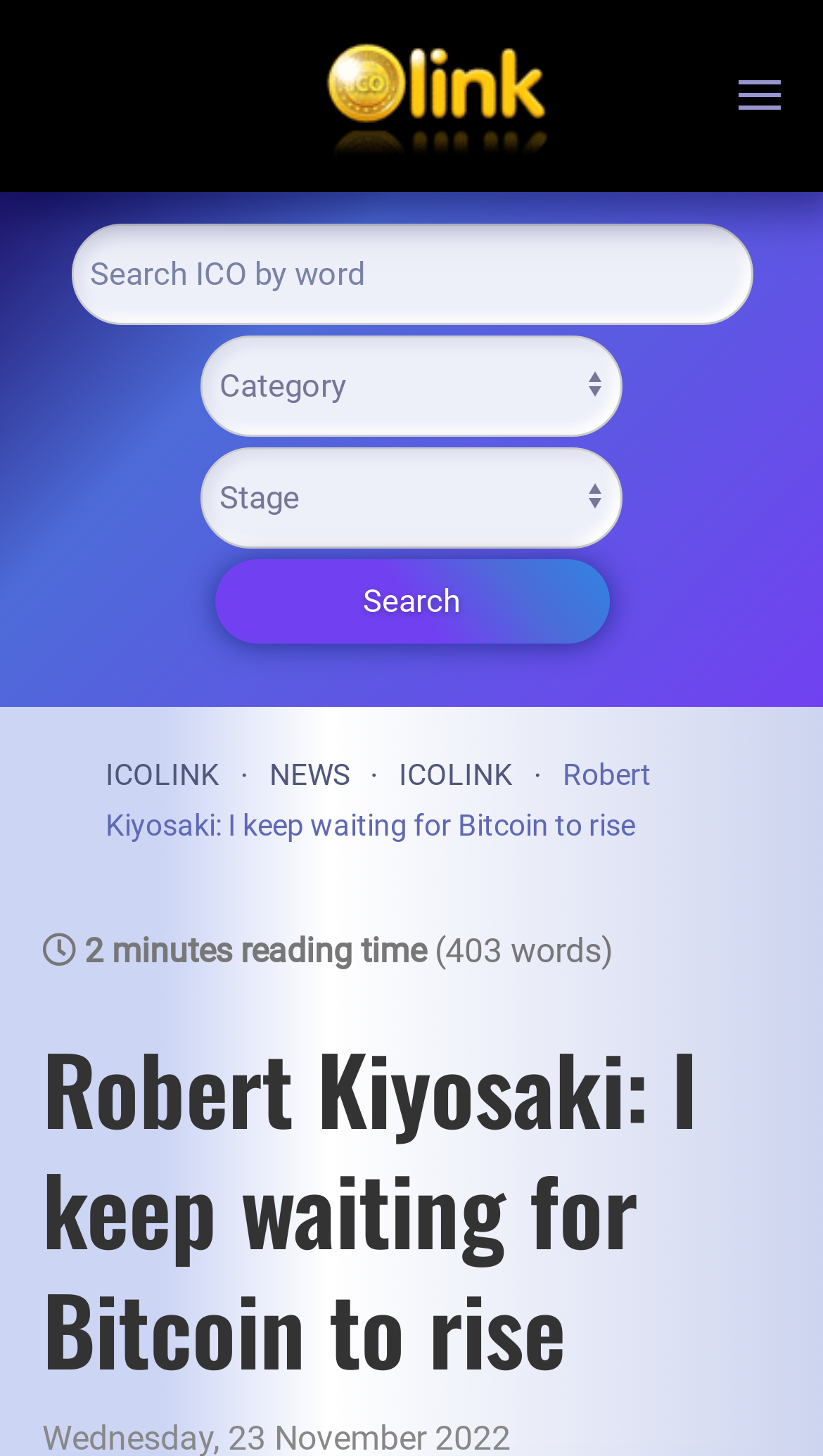Kindly provide the bounding box coordinates of the section you need to click on to fulfill the given instruction: "read news".

[0.327, 0.52, 0.424, 0.543]